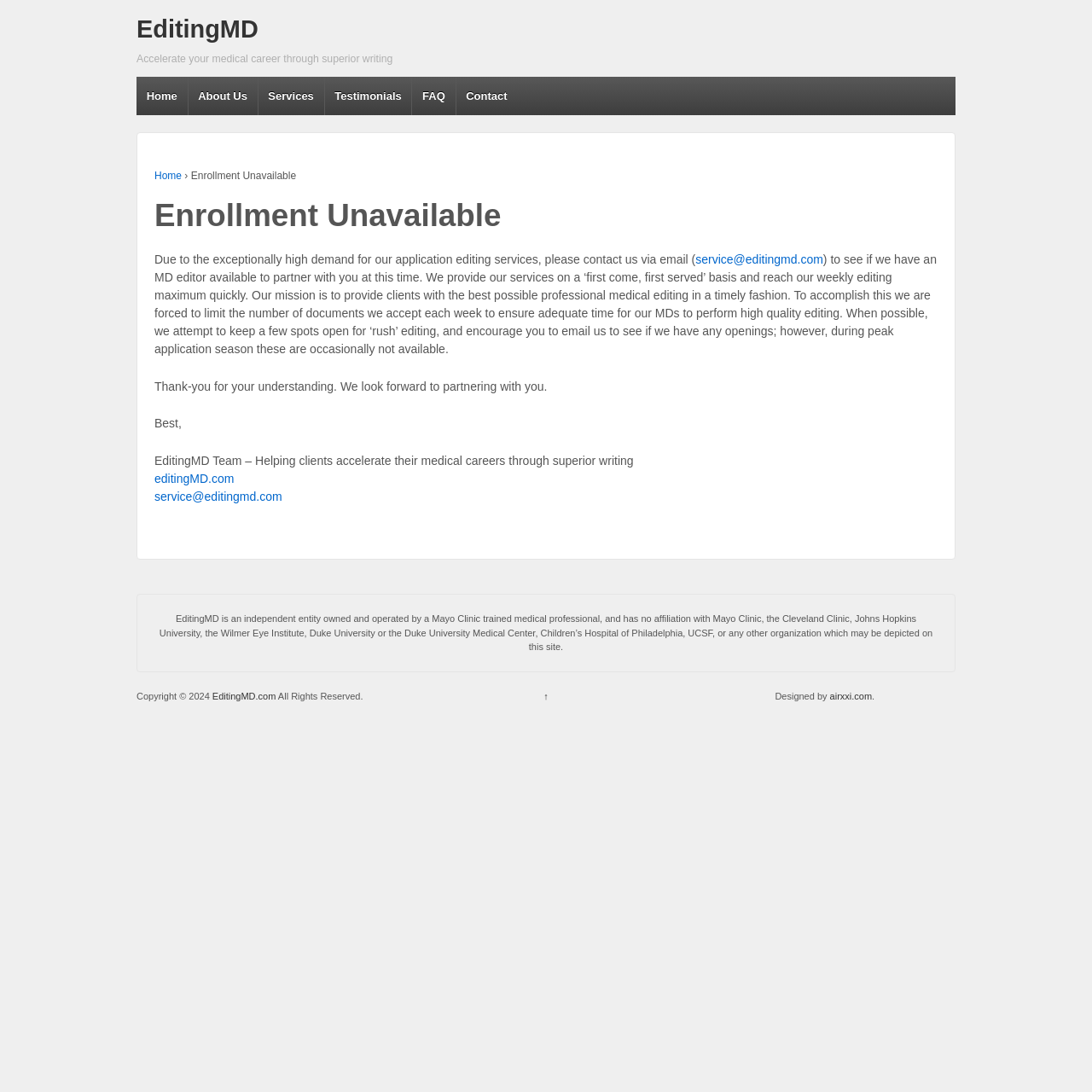Identify the bounding box for the UI element described as: "About Us". The coordinates should be four float numbers between 0 and 1, i.e., [left, top, right, bottom].

[0.171, 0.07, 0.236, 0.105]